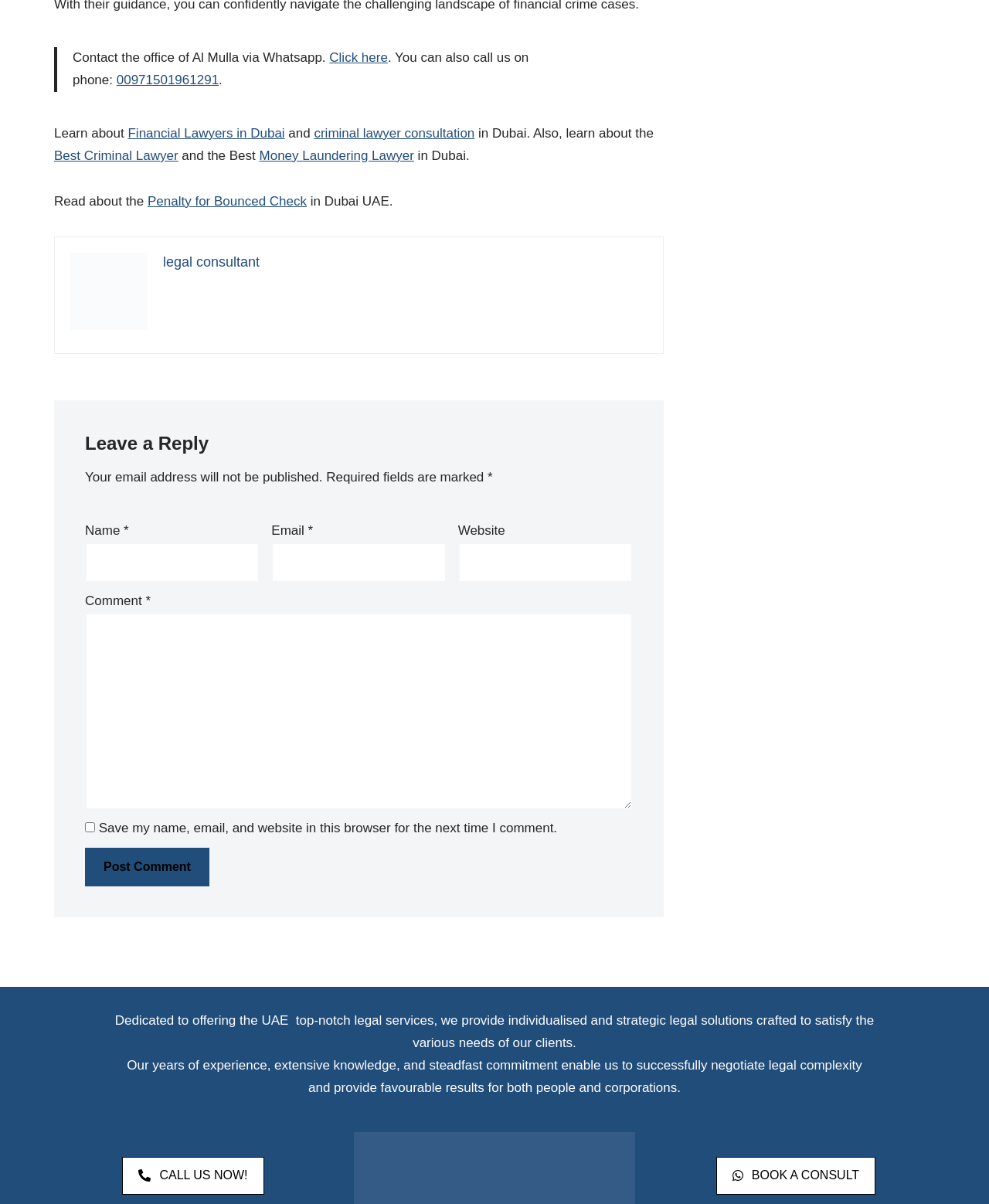What is the purpose of the 'Save my name, email, and website' checkbox?
Can you give a detailed and elaborate answer to the question?

I understood the purpose of the checkbox by reading its label. The checkbox is labeled 'Save my name, email, and website in this browser for the next time I comment', which implies that it saves user data for future comments.